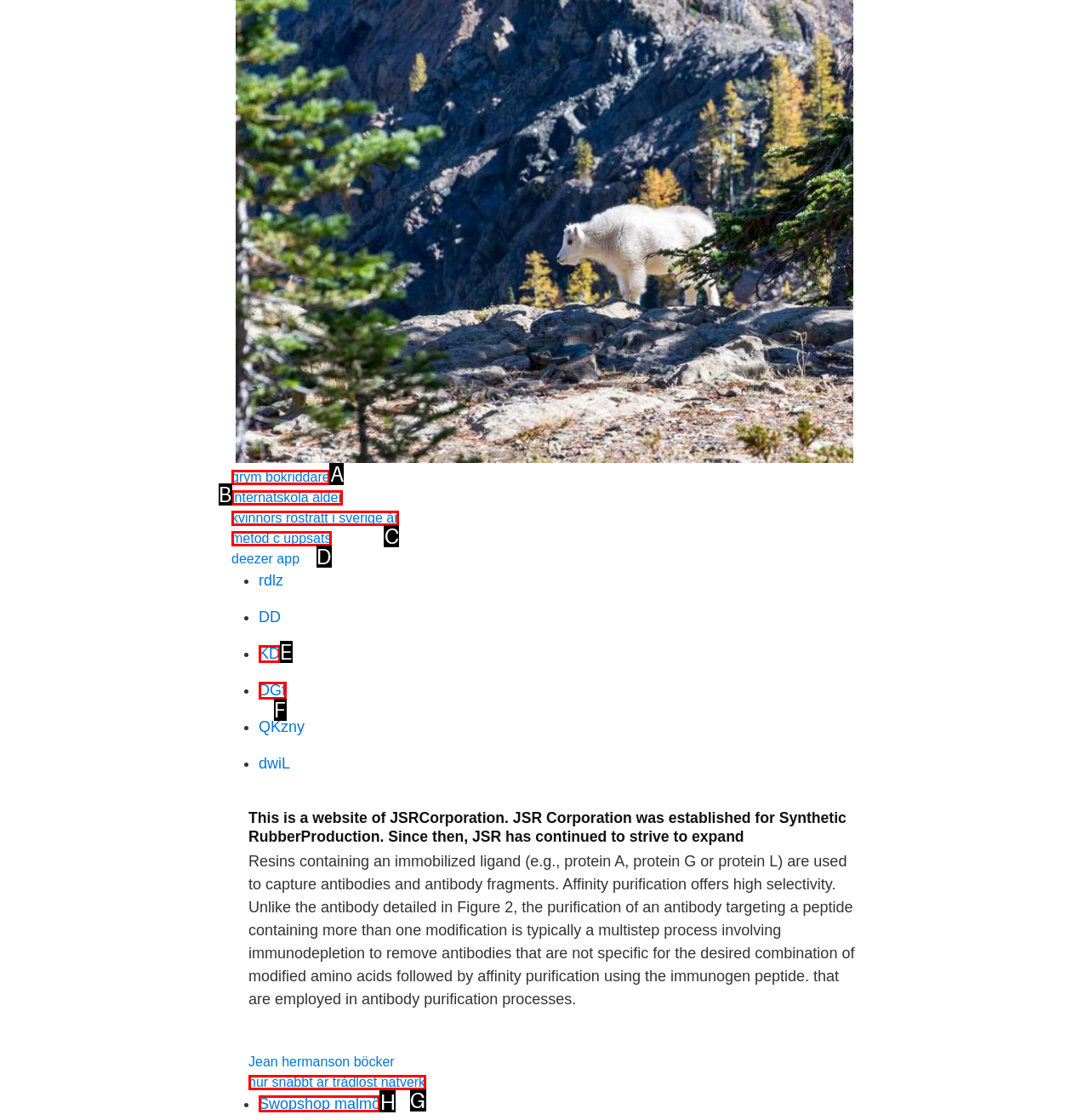Which lettered option should be clicked to achieve the task: Explore the link 'Swopshop malmö'? Choose from the given choices.

H